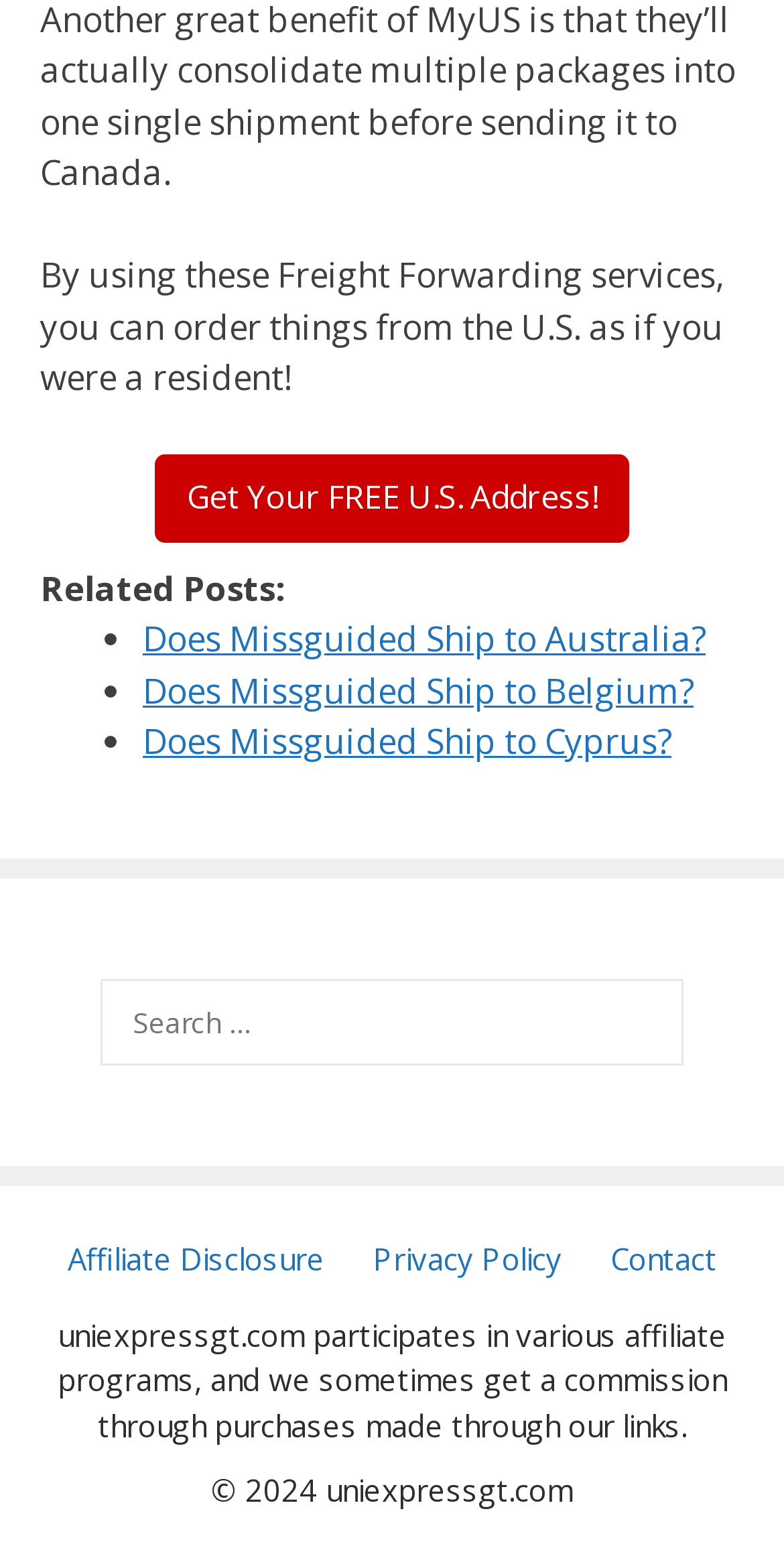Locate the bounding box coordinates of the area where you should click to accomplish the instruction: "Get Your FREE U.S. Address!".

[0.197, 0.293, 0.803, 0.349]